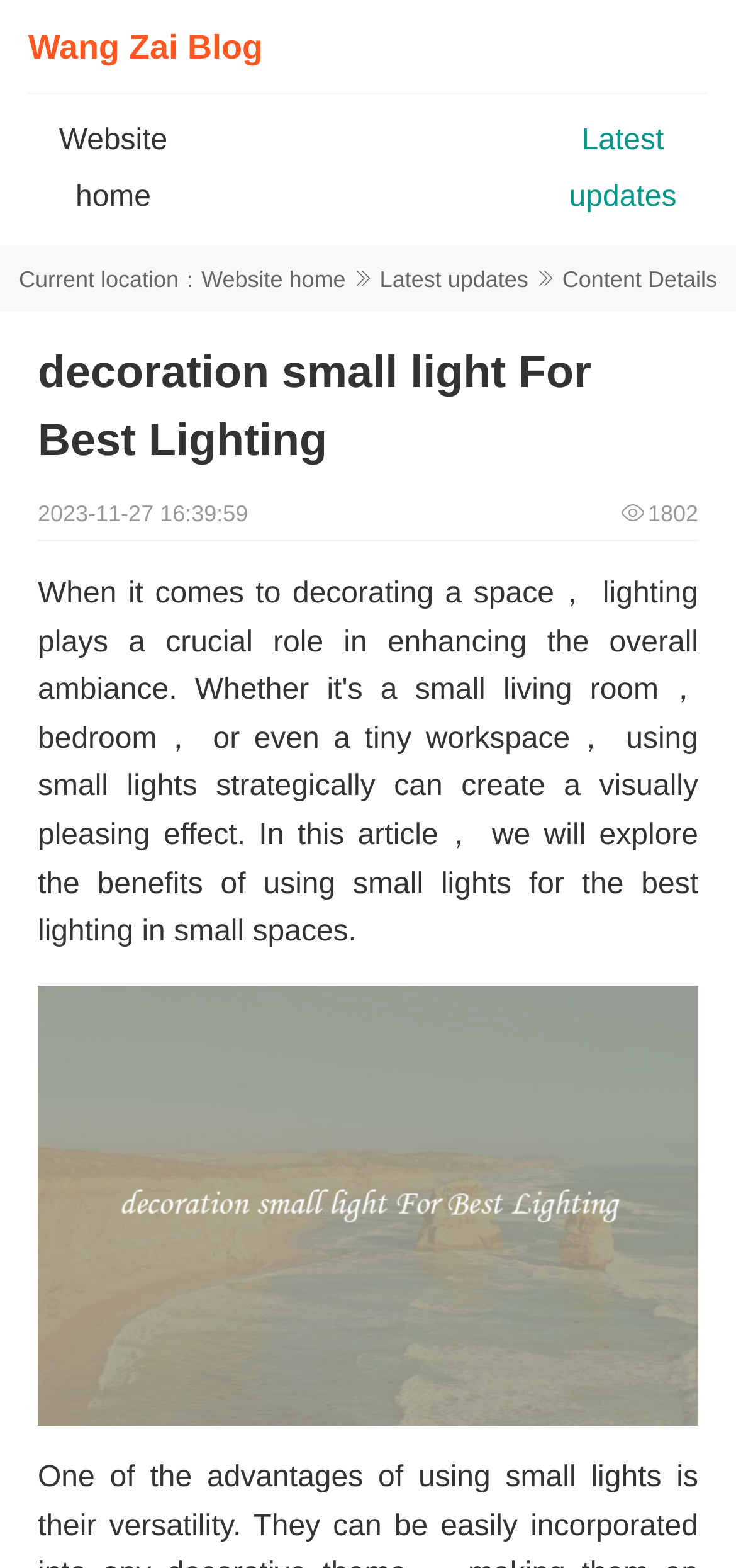What type of content is presented on the webpage?
Provide a one-word or short-phrase answer based on the image.

Article